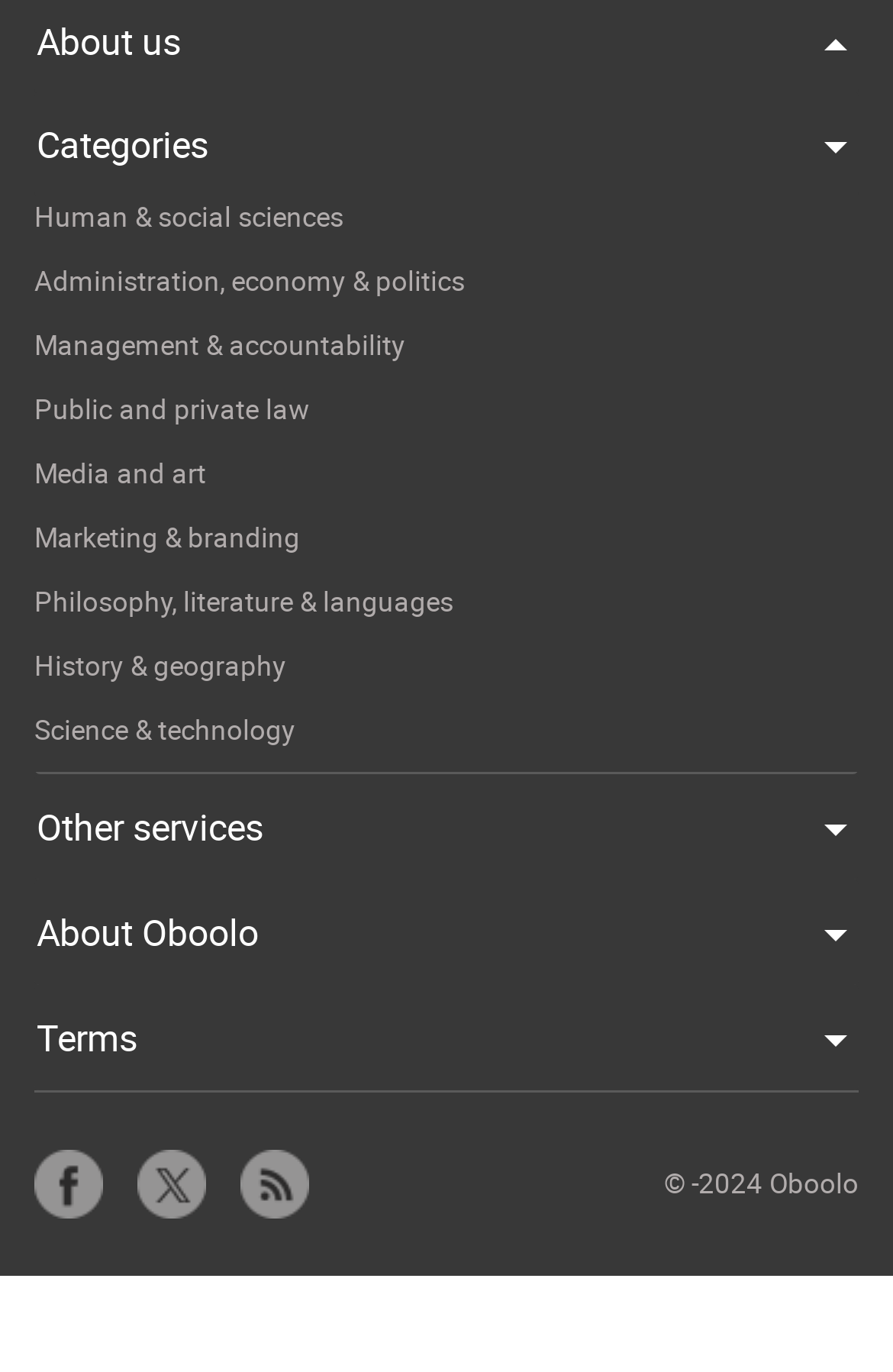Identify the bounding box coordinates of the section that should be clicked to achieve the task described: "Go to Terms".

[0.041, 0.738, 0.154, 0.775]